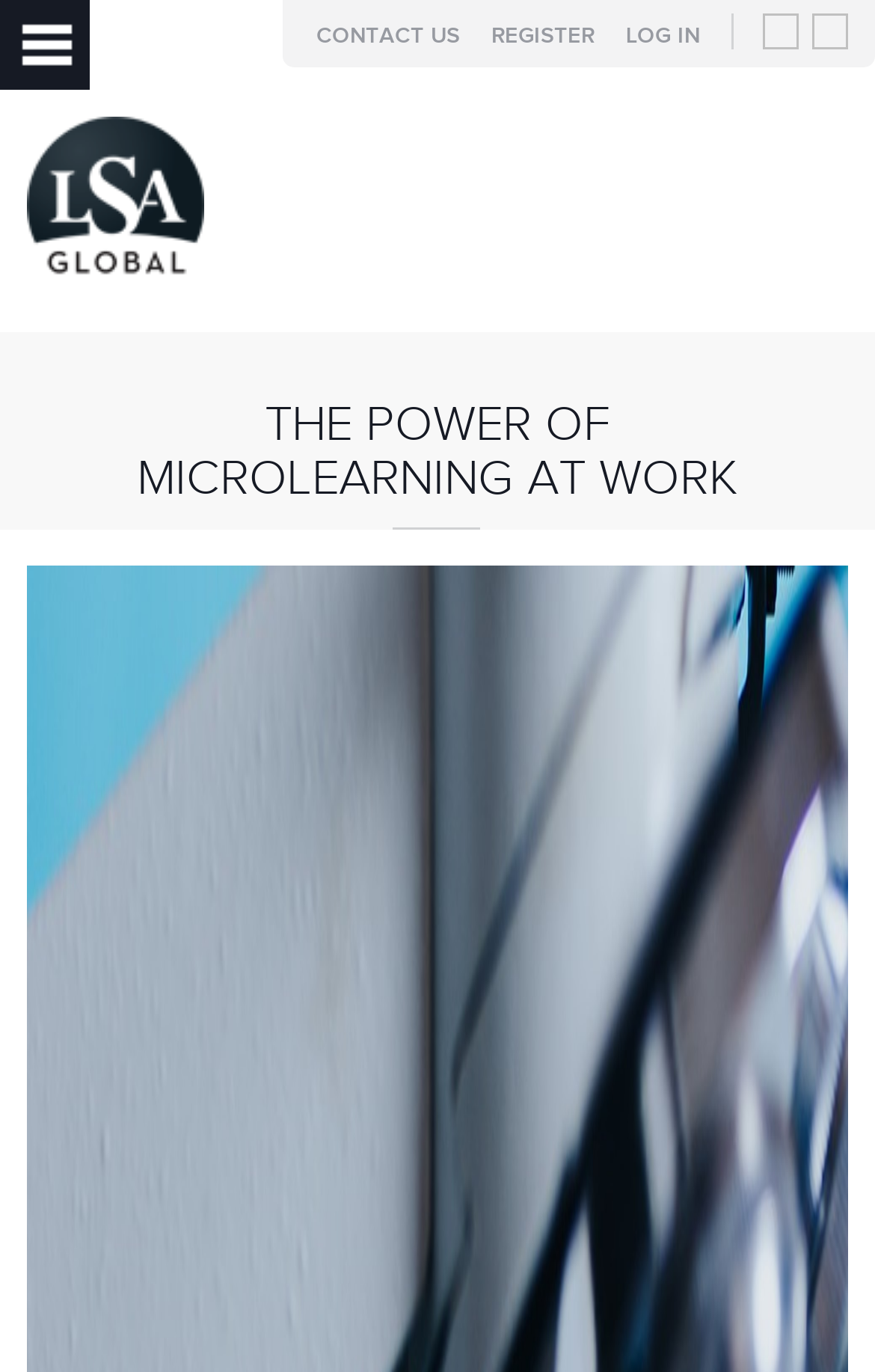Answer the question with a brief word or phrase:
What is the company name in the top-left corner?

LSA Global